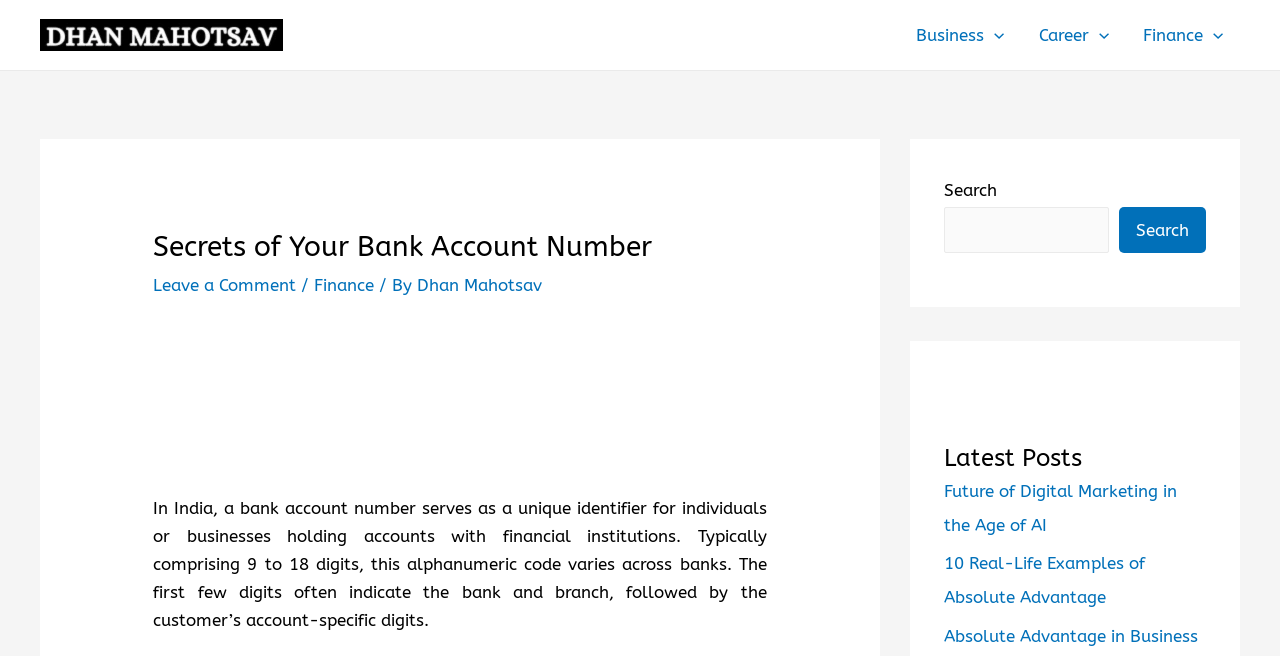Please locate the bounding box coordinates of the element that needs to be clicked to achieve the following instruction: "Read the Latest Posts". The coordinates should be four float numbers between 0 and 1, i.e., [left, top, right, bottom].

[0.738, 0.675, 0.942, 0.723]